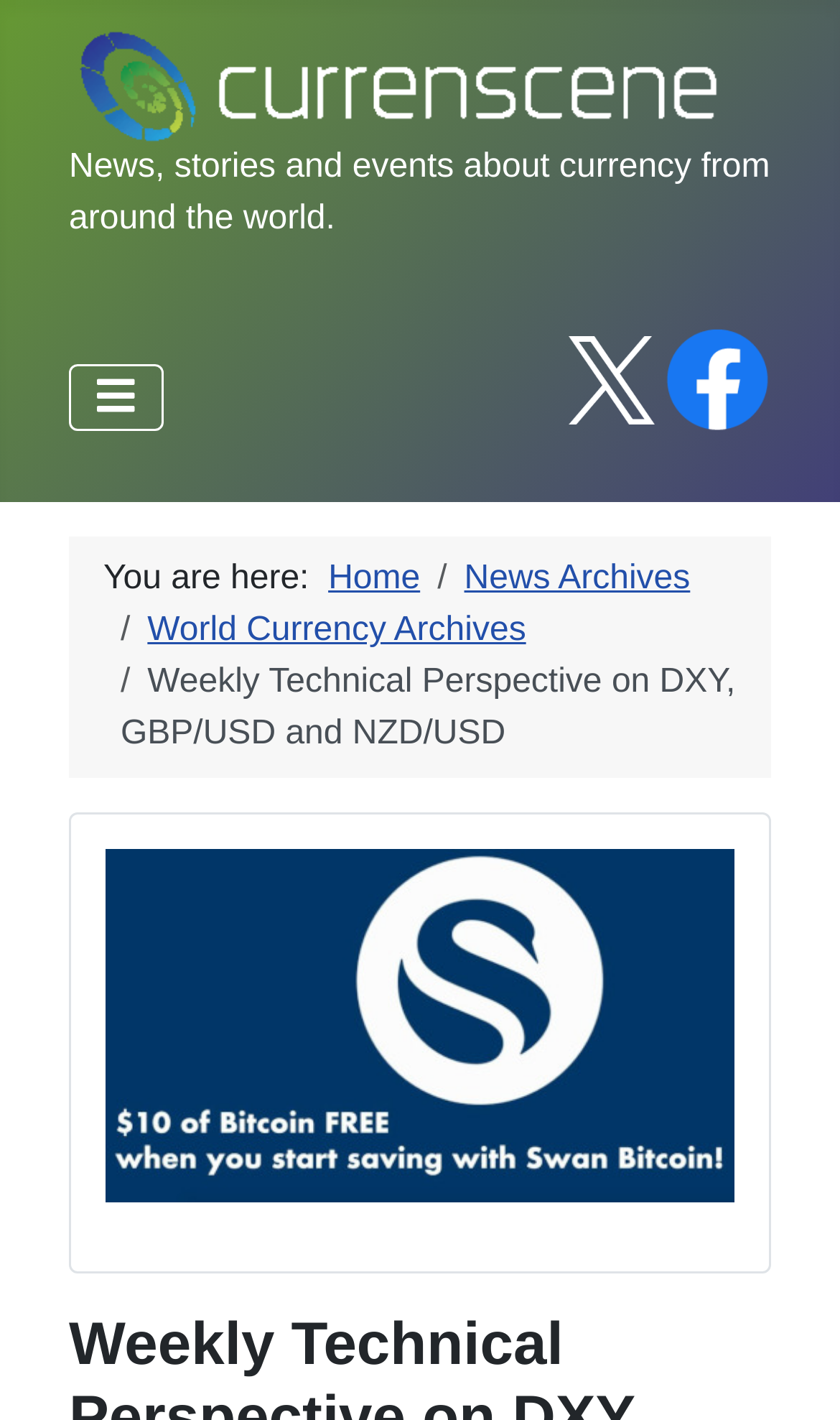Provide the bounding box coordinates of the area you need to click to execute the following instruction: "Toggle the main menu".

[0.082, 0.256, 0.195, 0.303]